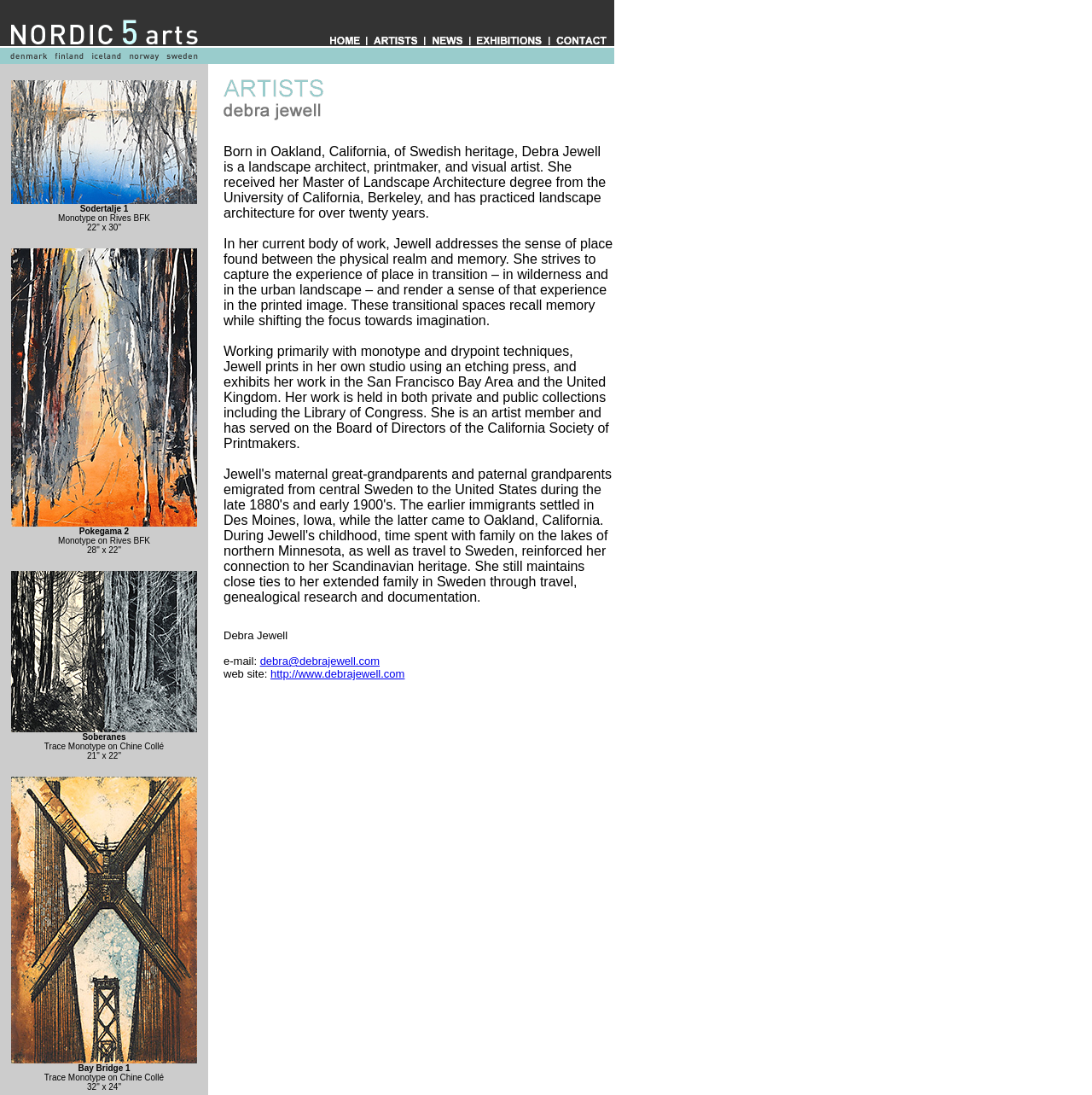What is the medium used by Debra Jewell?
Please ensure your answer is as detailed and informative as possible.

I found the answer by looking at the text in the StaticText element with the bounding box coordinates [0.205, 0.314, 0.558, 0.412]. The text mentions that Debra Jewell works primarily with monotype and drypoint techniques.